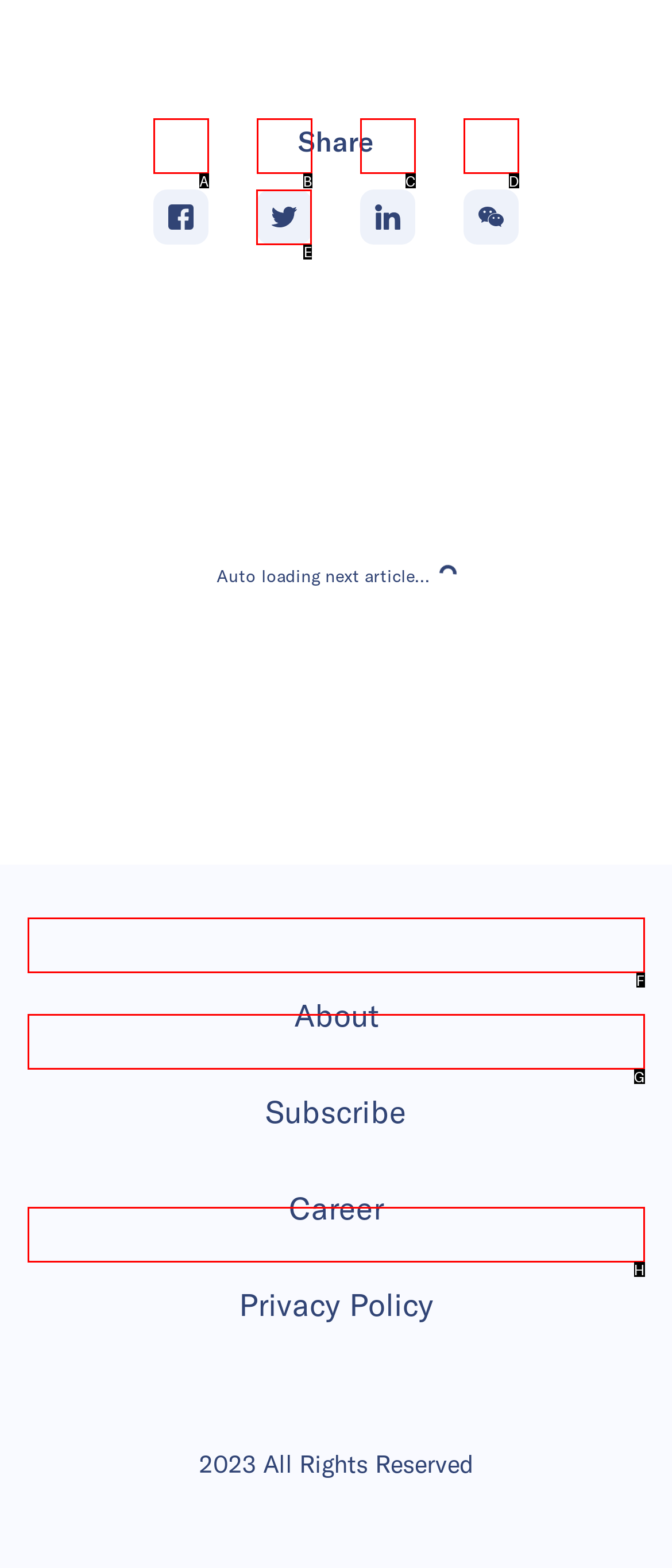Select the appropriate HTML element to click on to finish the task: Share on Twitter.
Answer with the letter corresponding to the selected option.

E